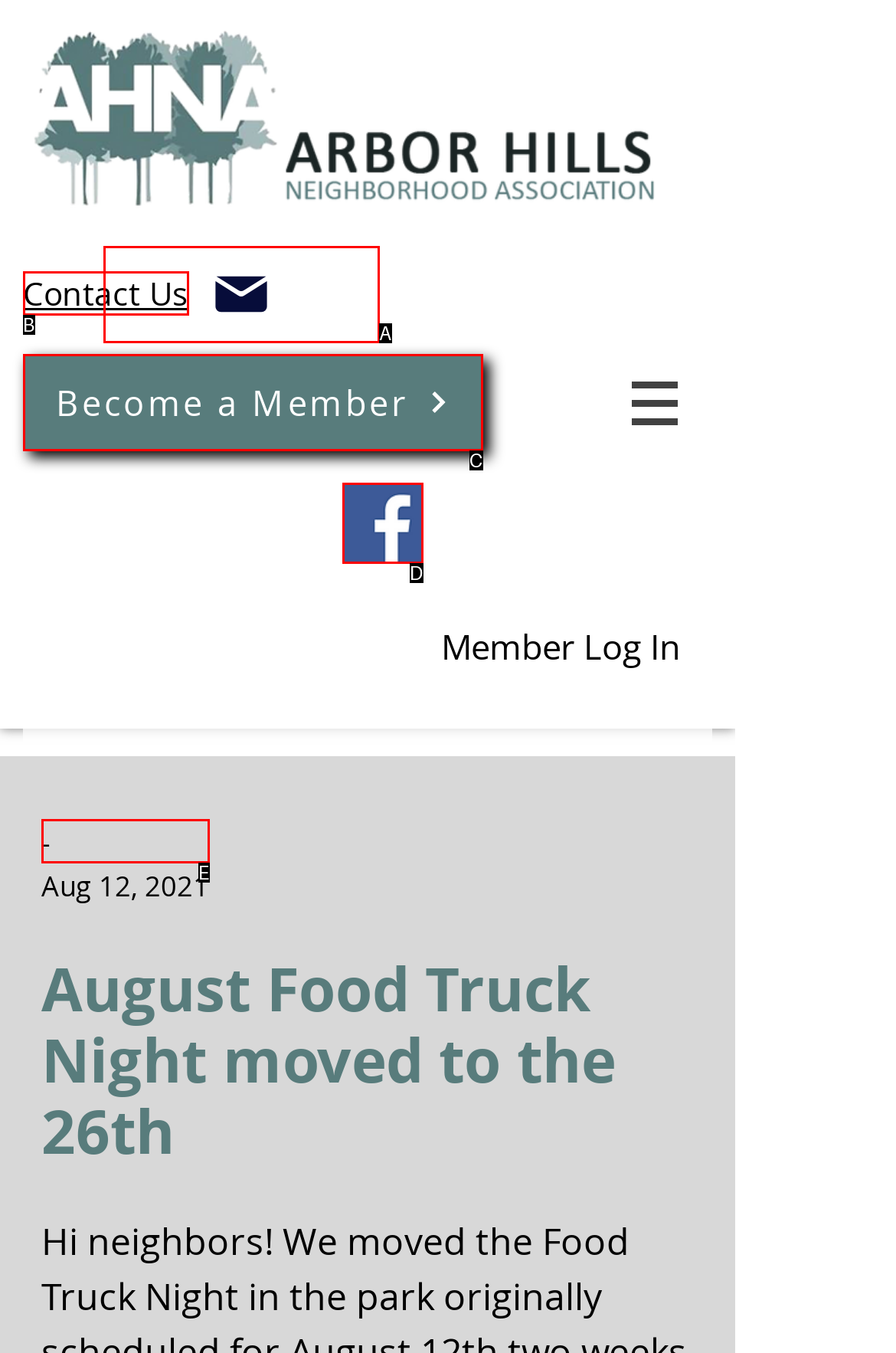Given the description: Become a Member, identify the matching option. Answer with the corresponding letter.

C